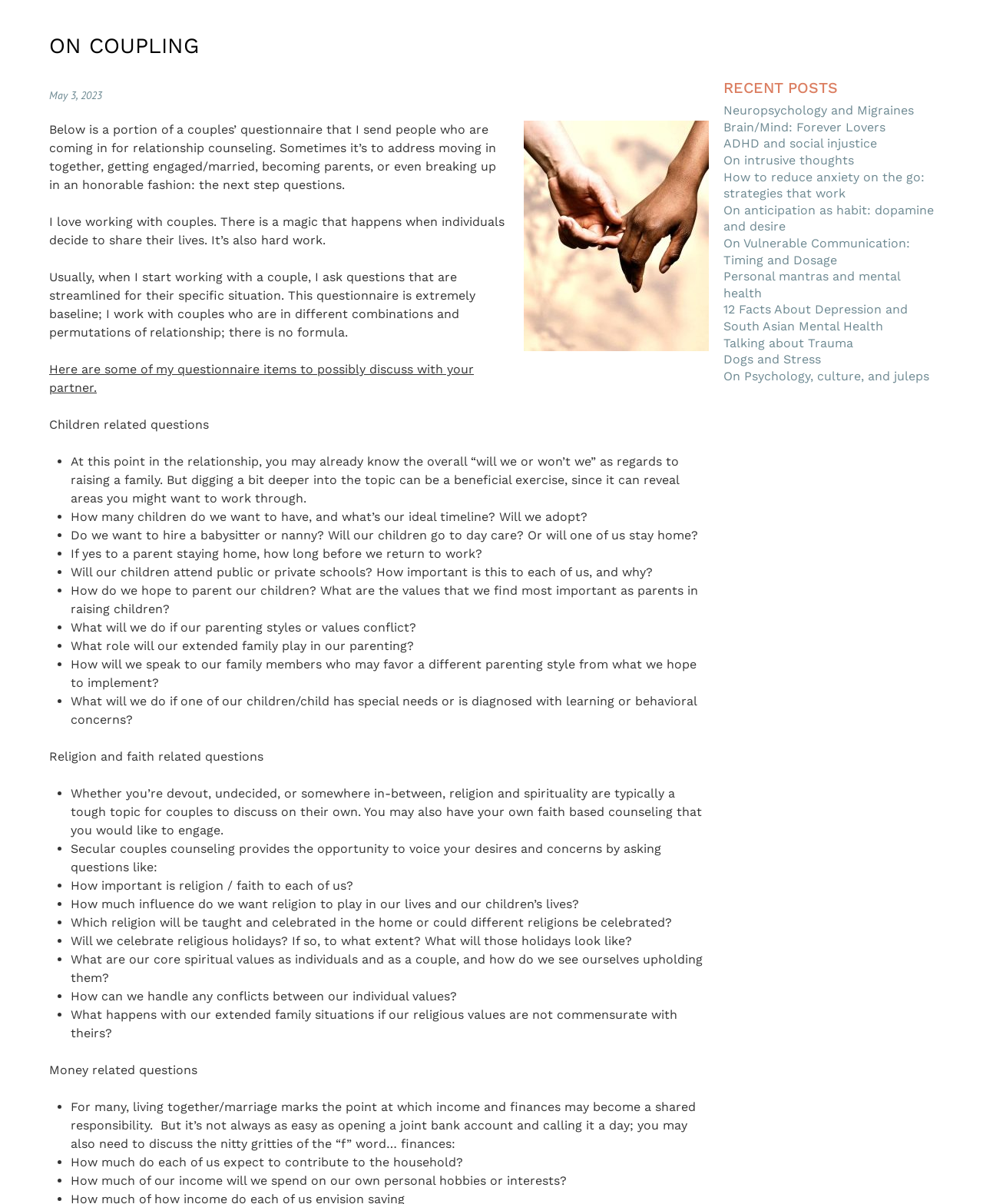Locate the bounding box of the UI element described by: "Personal mantras and mental health" in the given webpage screenshot.

[0.736, 0.224, 0.915, 0.249]